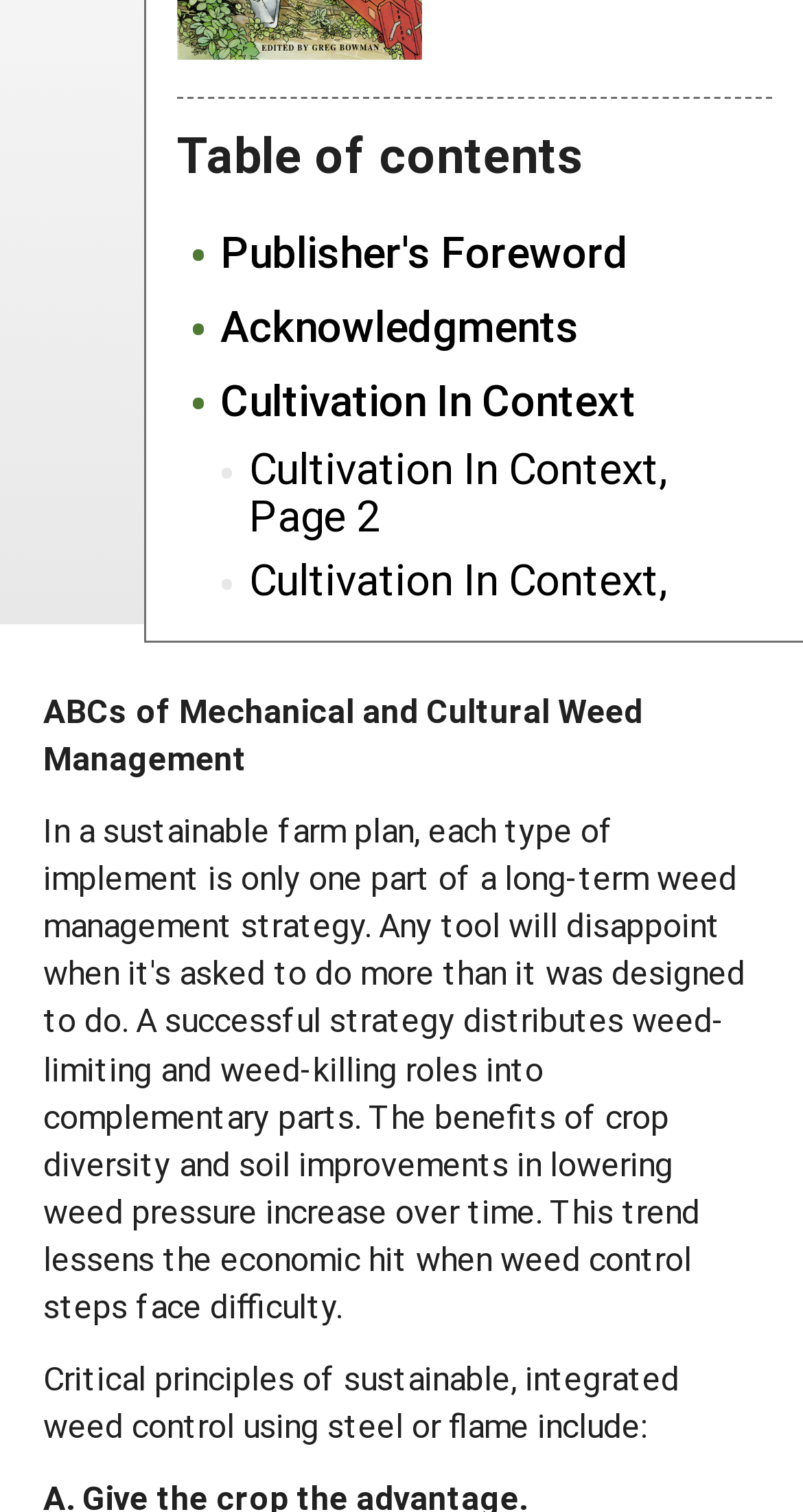Please determine the bounding box coordinates, formatted as (top-left x, top-left y, bottom-right x, bottom-right y), with all values as floating point numbers between 0 and 1. Identify the bounding box of the region described as: Vermont

[0.108, 0.228, 1.0, 0.268]